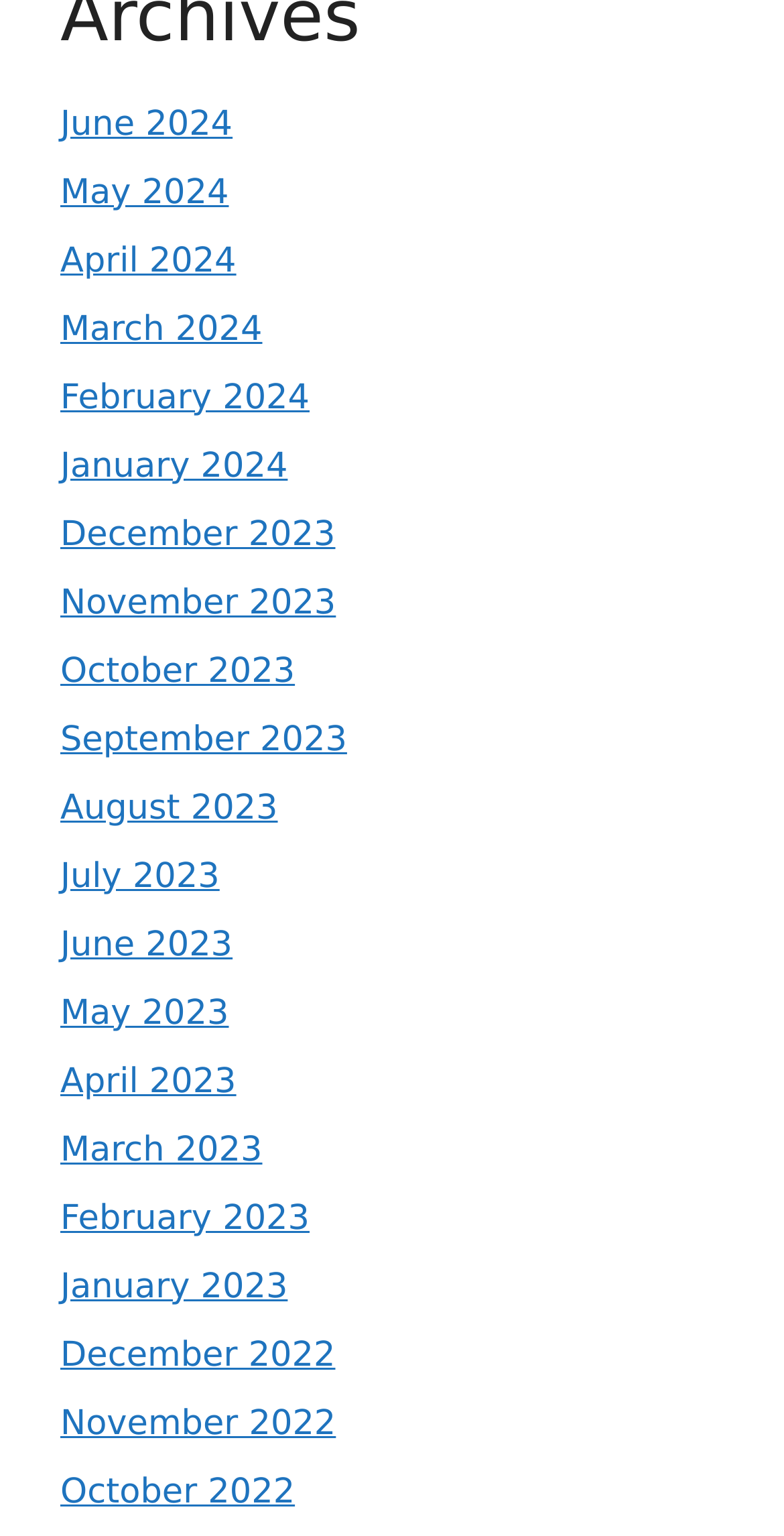Locate the bounding box coordinates of the element to click to perform the following action: 'check January 2024'. The coordinates should be given as four float values between 0 and 1, in the form of [left, top, right, bottom].

[0.077, 0.29, 0.367, 0.316]